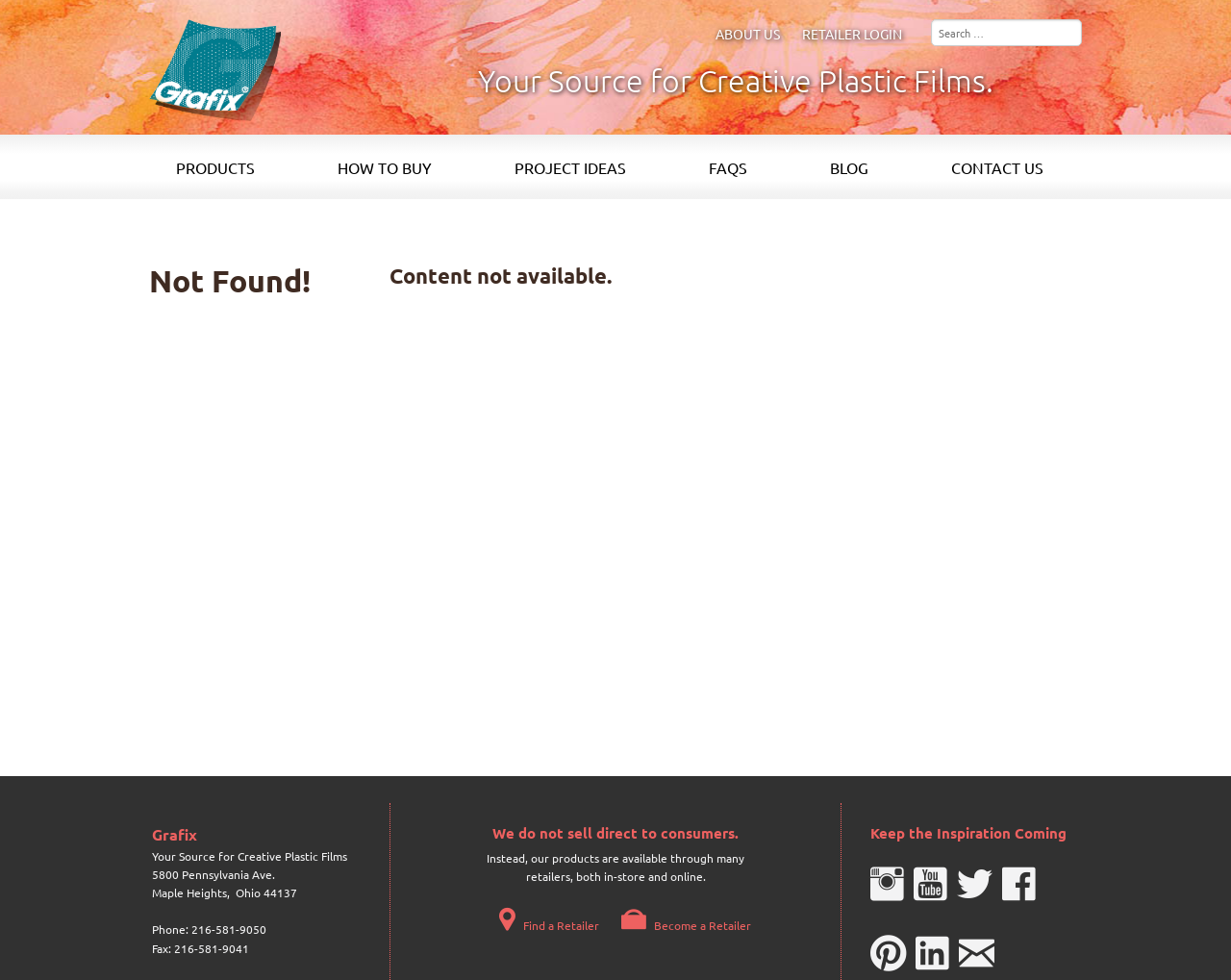Can you identify and provide the main heading of the webpage?

Your Source for Creative Plastic Films.